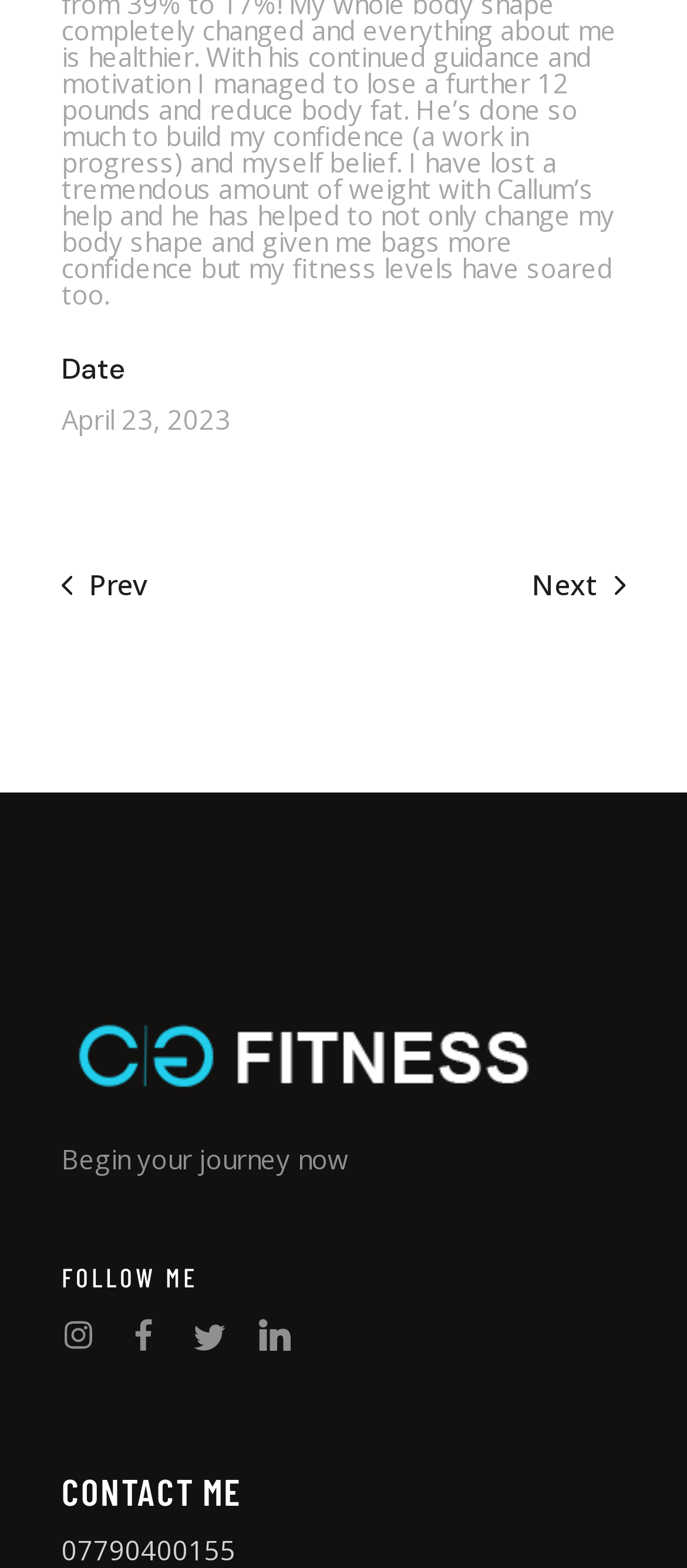Find the bounding box coordinates for the UI element that matches this description: "07790400155".

[0.09, 0.977, 0.344, 1.0]